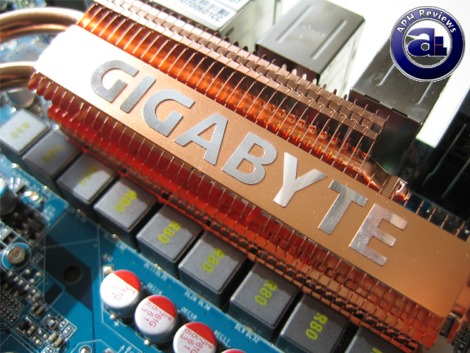What is the context of the image suggested by the logo in the upper corner?
Using the image as a reference, give a one-word or short phrase answer.

Product review